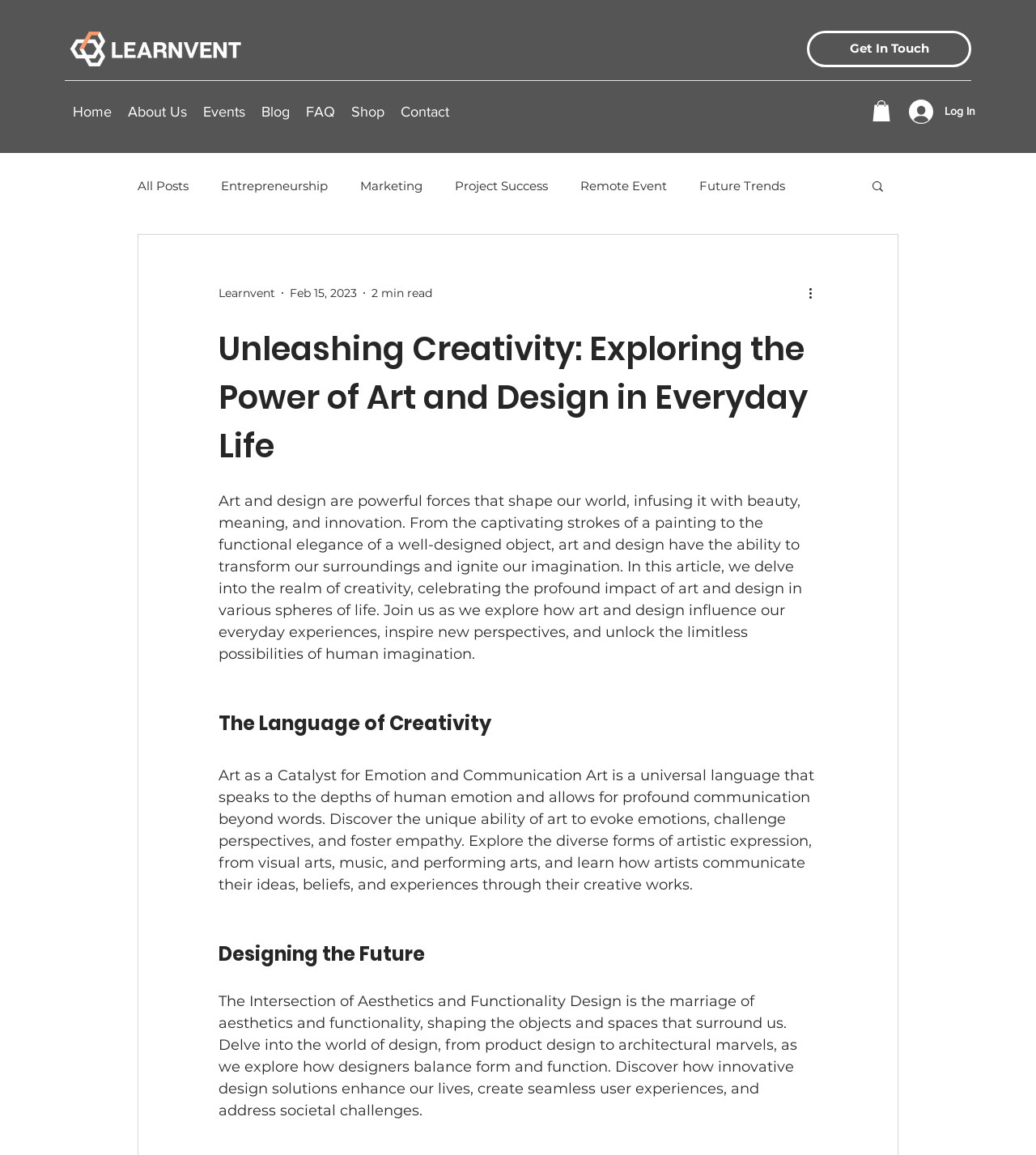Please identify the bounding box coordinates of the area I need to click to accomplish the following instruction: "Click on the 'Learnvent-6' link".

[0.062, 0.02, 0.24, 0.065]